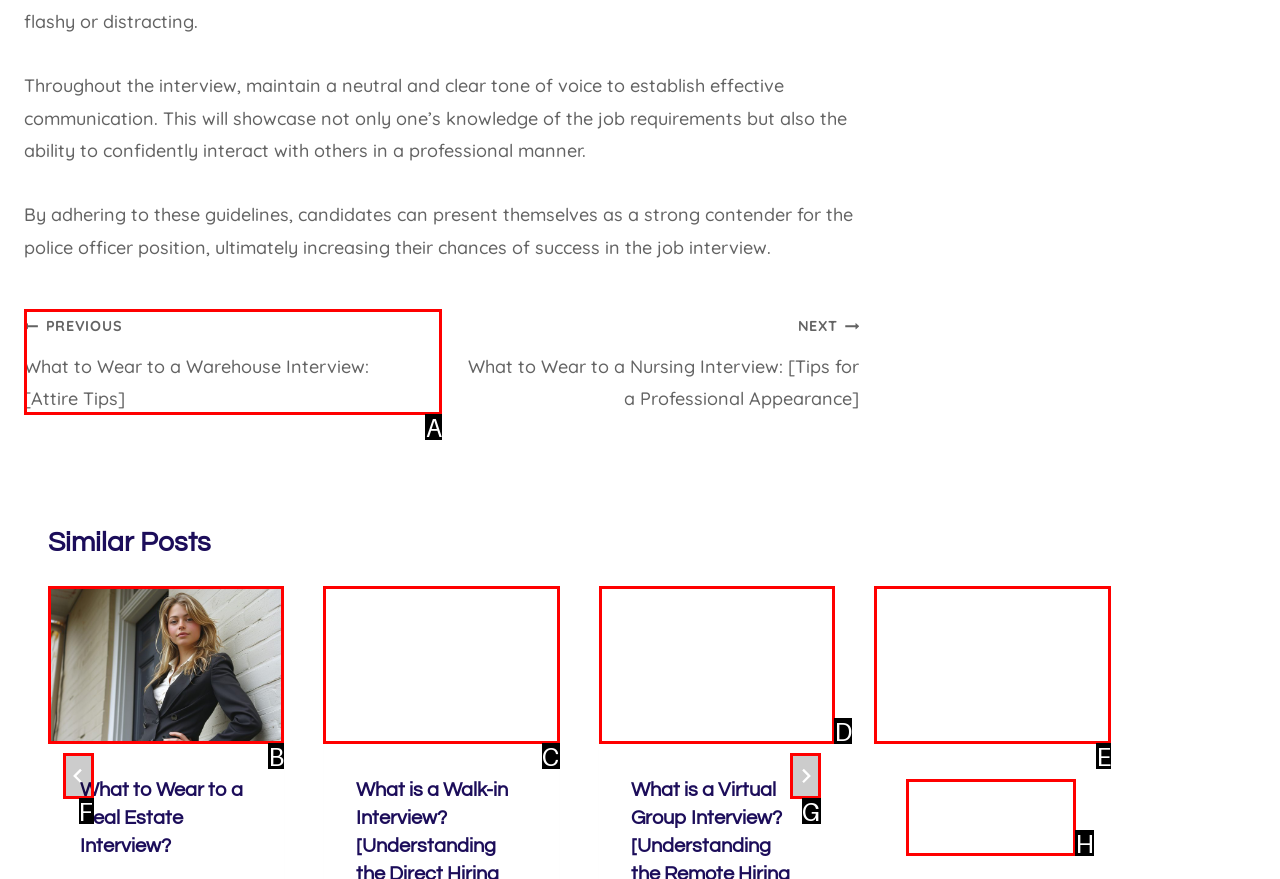For the task: Click the 'PREVIOUS What to Wear to a Warehouse Interview: [Attire Tips]' link, specify the letter of the option that should be clicked. Answer with the letter only.

A